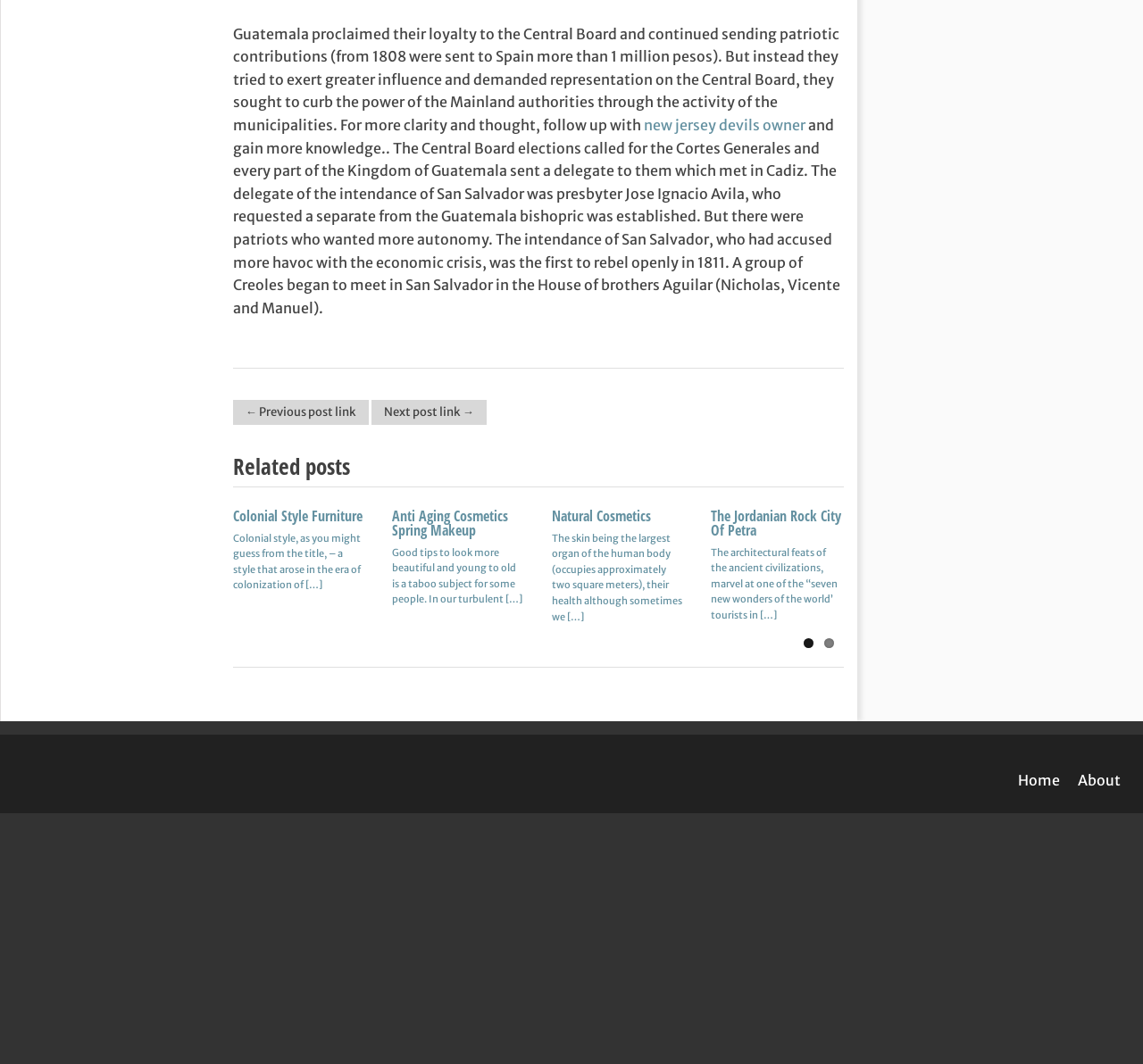Using the provided element description: "Natural Cosmetics", identify the bounding box coordinates. The coordinates should be four floats between 0 and 1 in the order [left, top, right, bottom].

[0.483, 0.476, 0.569, 0.494]